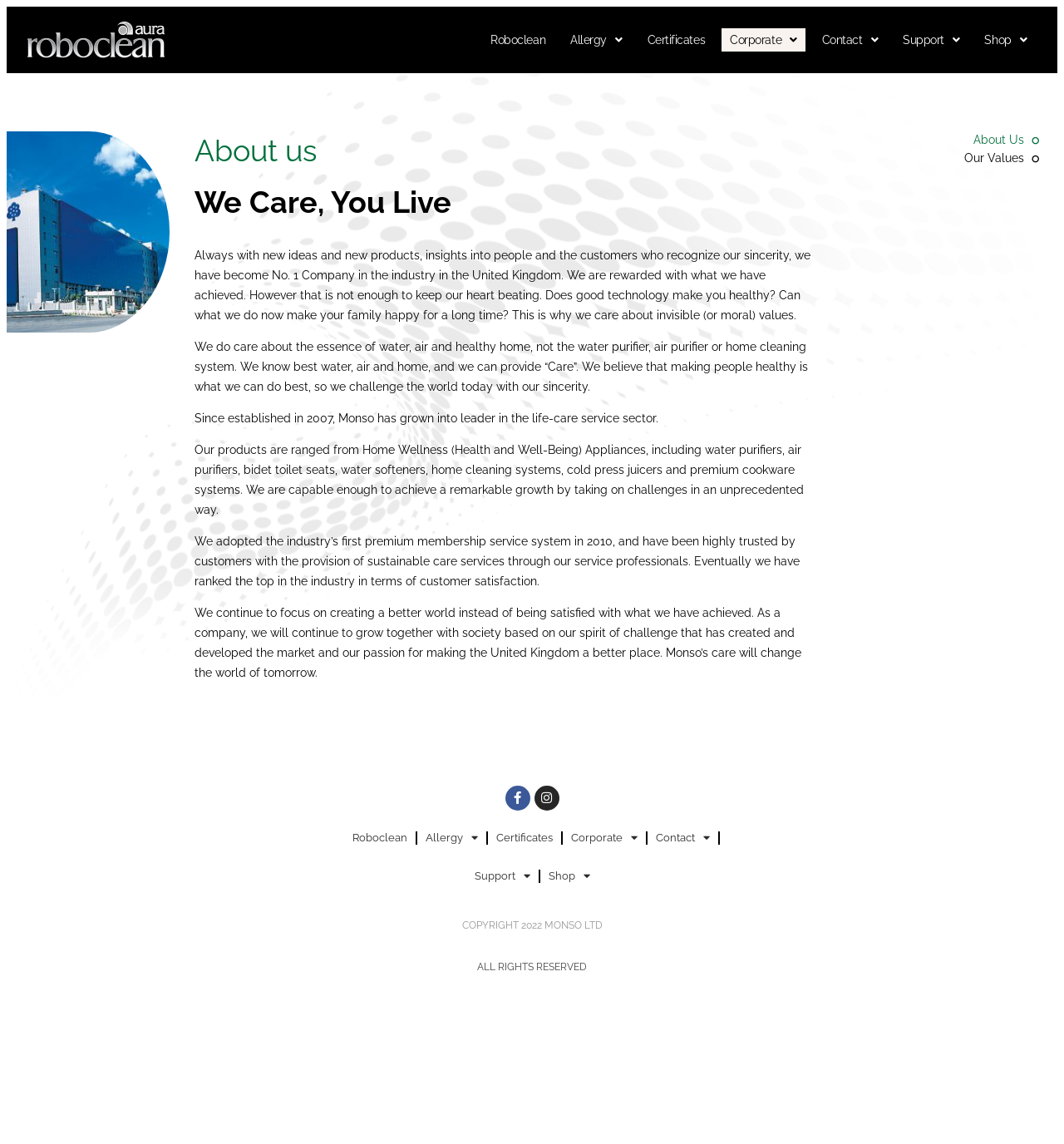Describe all the significant parts and information present on the webpage.

The webpage is about Roboclean, a company that provides life-care services and products. At the top of the page, there is a navigation menu with links to various sections, including "About Us", "Allergy", "Certificates", "Corporate", "Contact", "Support", and "Shop". 

Below the navigation menu, there is a large image on the left side, taking up about one-quarter of the page. To the right of the image, there is a heading "About us" followed by a subheading "We Care, You Live". 

Below the headings, there are four paragraphs of text that describe the company's values and mission. The text explains that the company cares about providing healthy products and services, and has become a leader in the industry. It also mentions the company's history, products, and achievements.

On the bottom left of the page, there are social media links to Facebook and Instagram. Below the social media links, there is a repeated navigation menu with the same links as at the top of the page. 

At the very bottom of the page, there is a copyright notice and a statement that all rights are reserved.